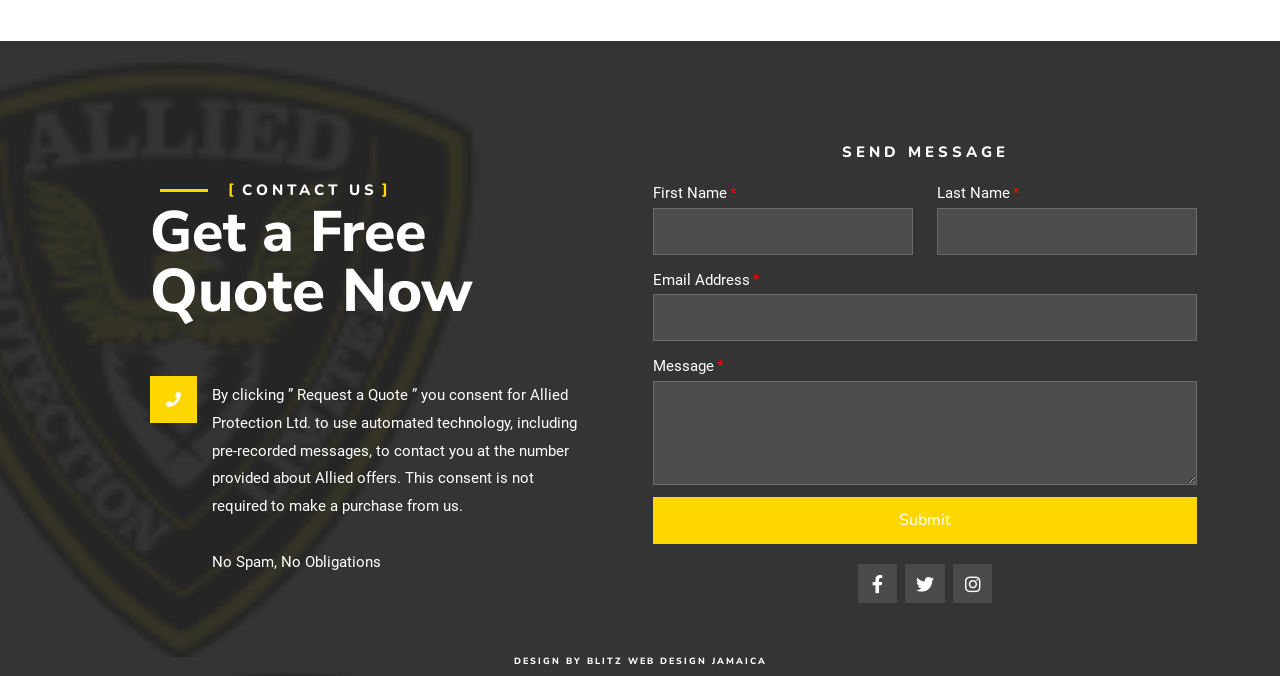What social media platforms can be accessed from the website?
Could you give a comprehensive explanation in response to this question?

The website has links to two social media platforms: Twitter and Instagram. These links can be found at the bottom of the page, represented by their respective icons.